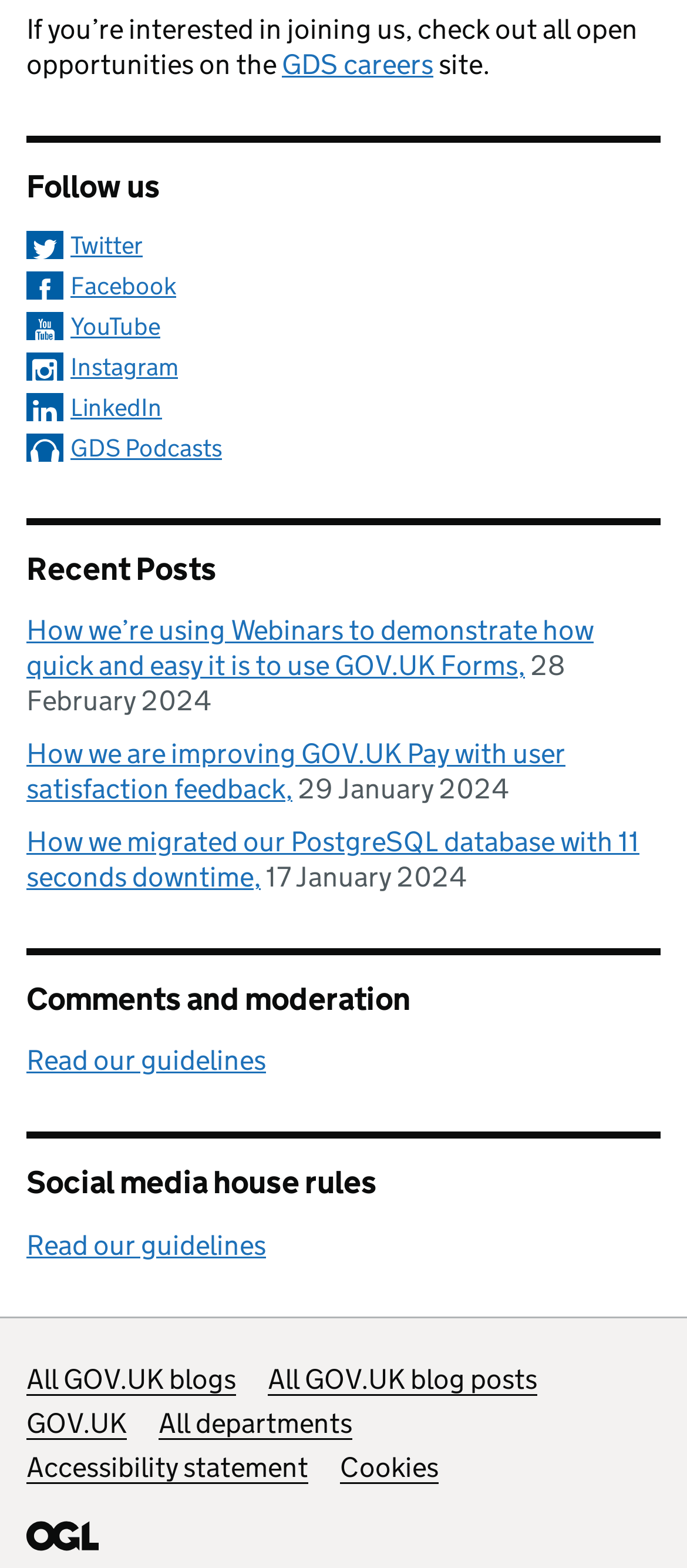Identify the bounding box coordinates of the clickable region to carry out the given instruction: "Check out GDS careers".

[0.41, 0.03, 0.631, 0.052]